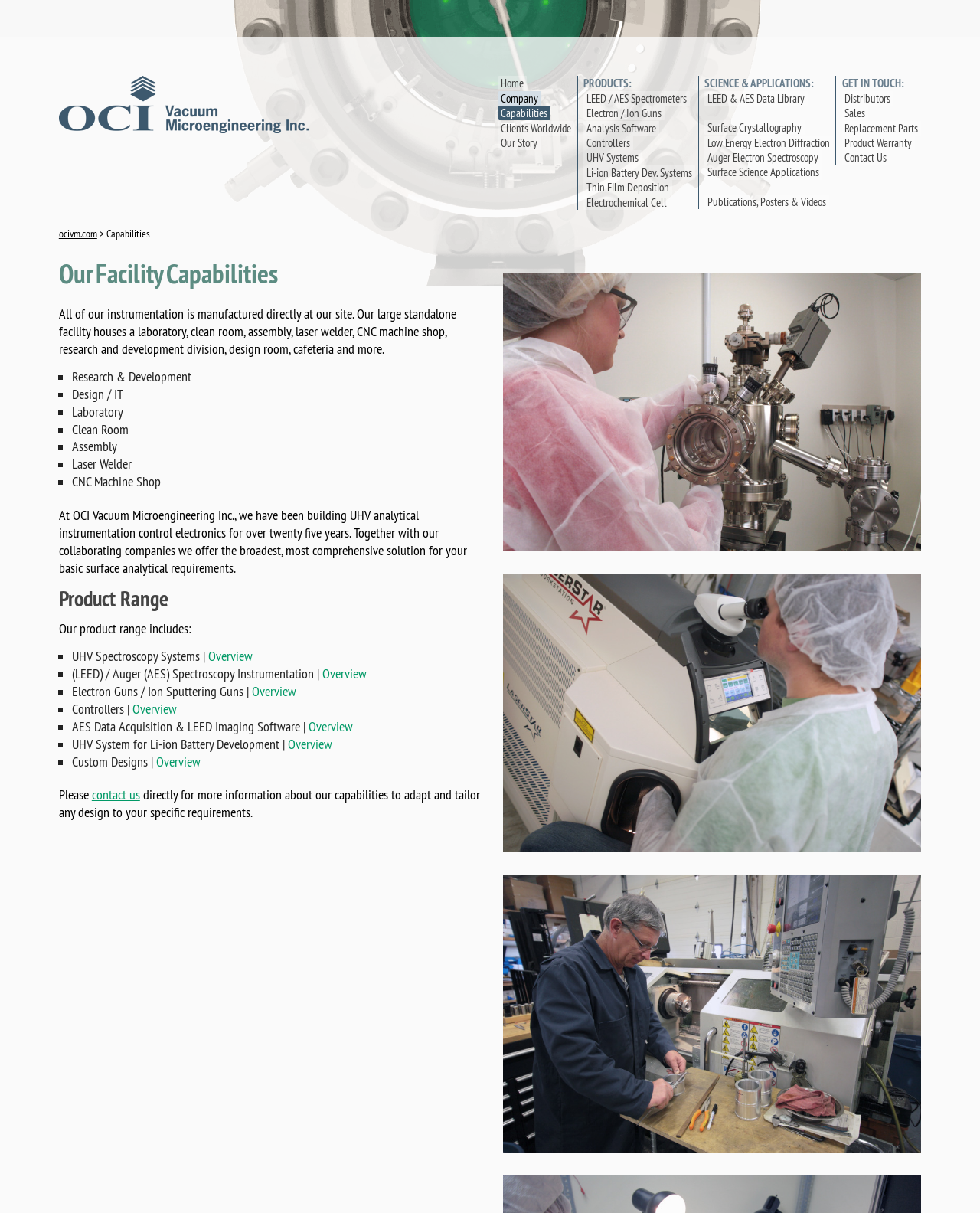Determine and generate the text content of the webpage's headline.

Our Facility Capabilities